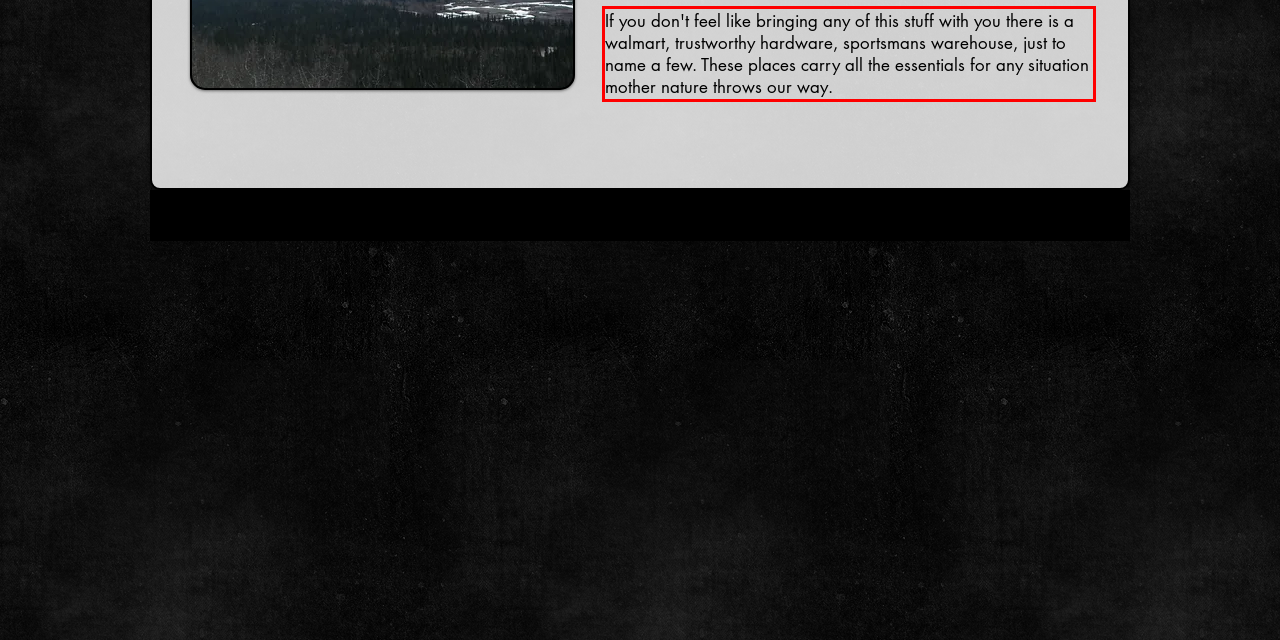Examine the screenshot of the webpage, locate the red bounding box, and perform OCR to extract the text contained within it.

If you don't feel like bringing any of this stuff with you there is a walmart, trustworthy hardware, sportsmans warehouse, just to name a few. These places carry all the essentials for any situation mother nature throws our way.